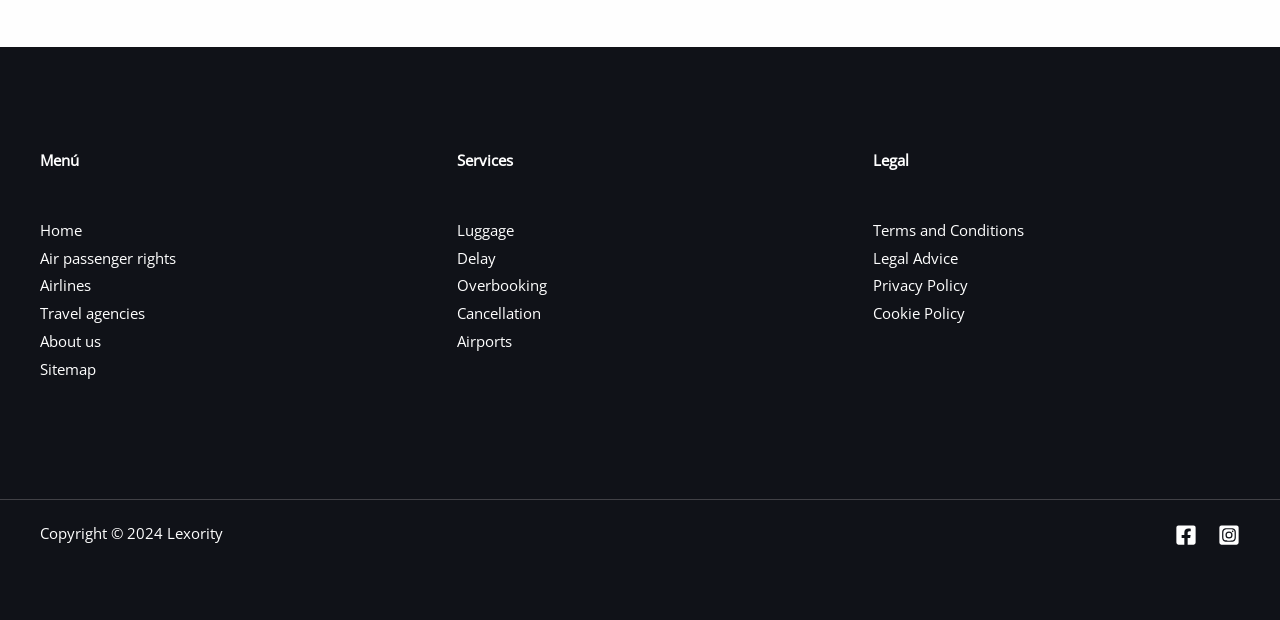How many footer widgets are there?
From the image, respond using a single word or phrase.

3